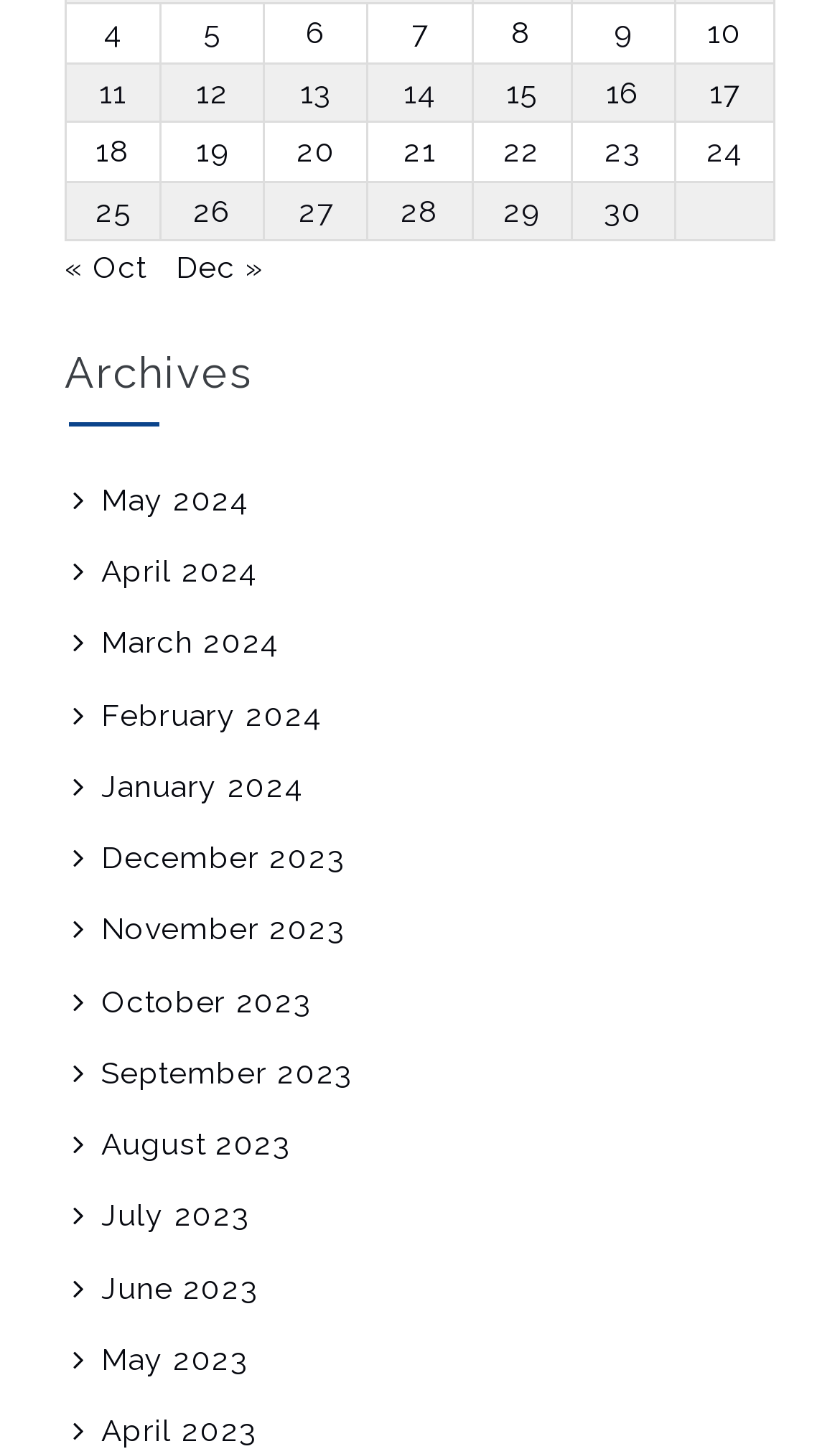What is the previous month?
Answer the question in as much detail as possible.

I looked at the navigation section and found a link with the text '« Oct', which indicates that October is the previous month.